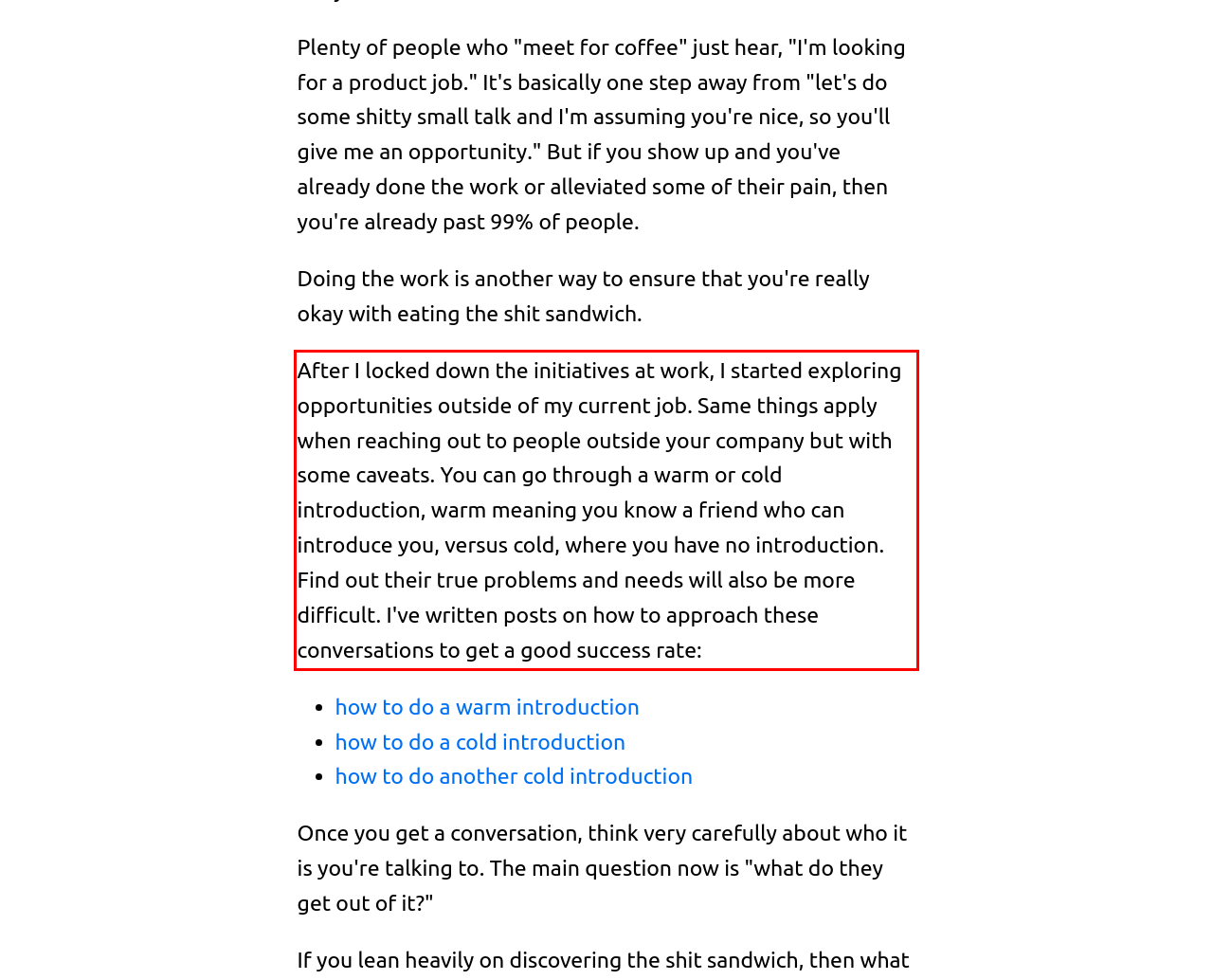Please analyze the screenshot of a webpage and extract the text content within the red bounding box using OCR.

After I locked down the initiatives at work, I started exploring opportunities outside of my current job. Same things apply when reaching out to people outside your company but with some caveats. You can go through a warm or cold introduction, warm meaning you know a friend who can introduce you, versus cold, where you have no introduction. Find out their true problems and needs will also be more difficult. I've written posts on how to approach these conversations to get a good success rate: